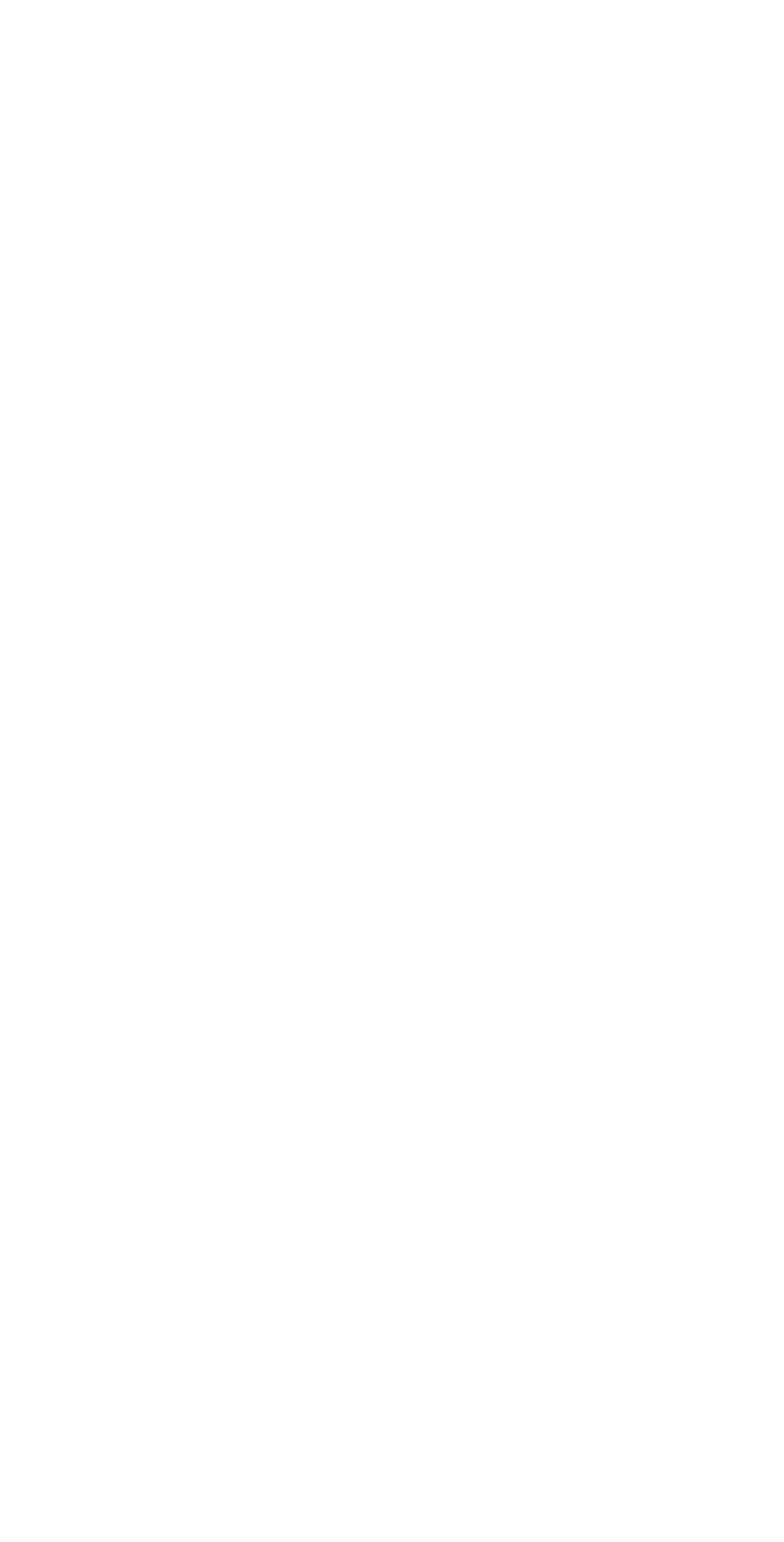Pinpoint the bounding box coordinates of the area that should be clicked to complete the following instruction: "Browse stories by arts category". The coordinates must be given as four float numbers between 0 and 1, i.e., [left, top, right, bottom].

[0.154, 0.274, 0.259, 0.302]